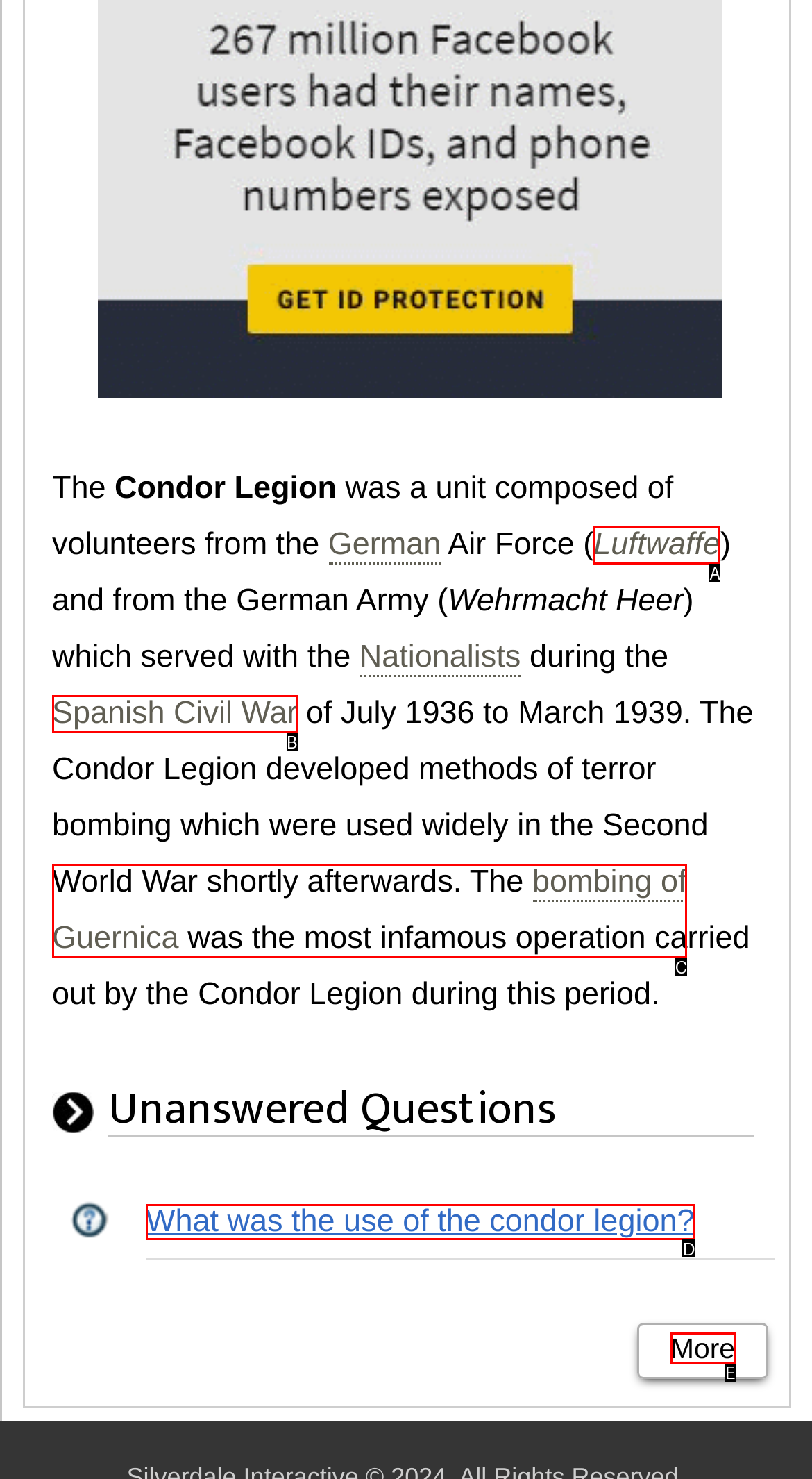Match the description to the correct option: Spanish Civil War
Provide the letter of the matching option directly.

B